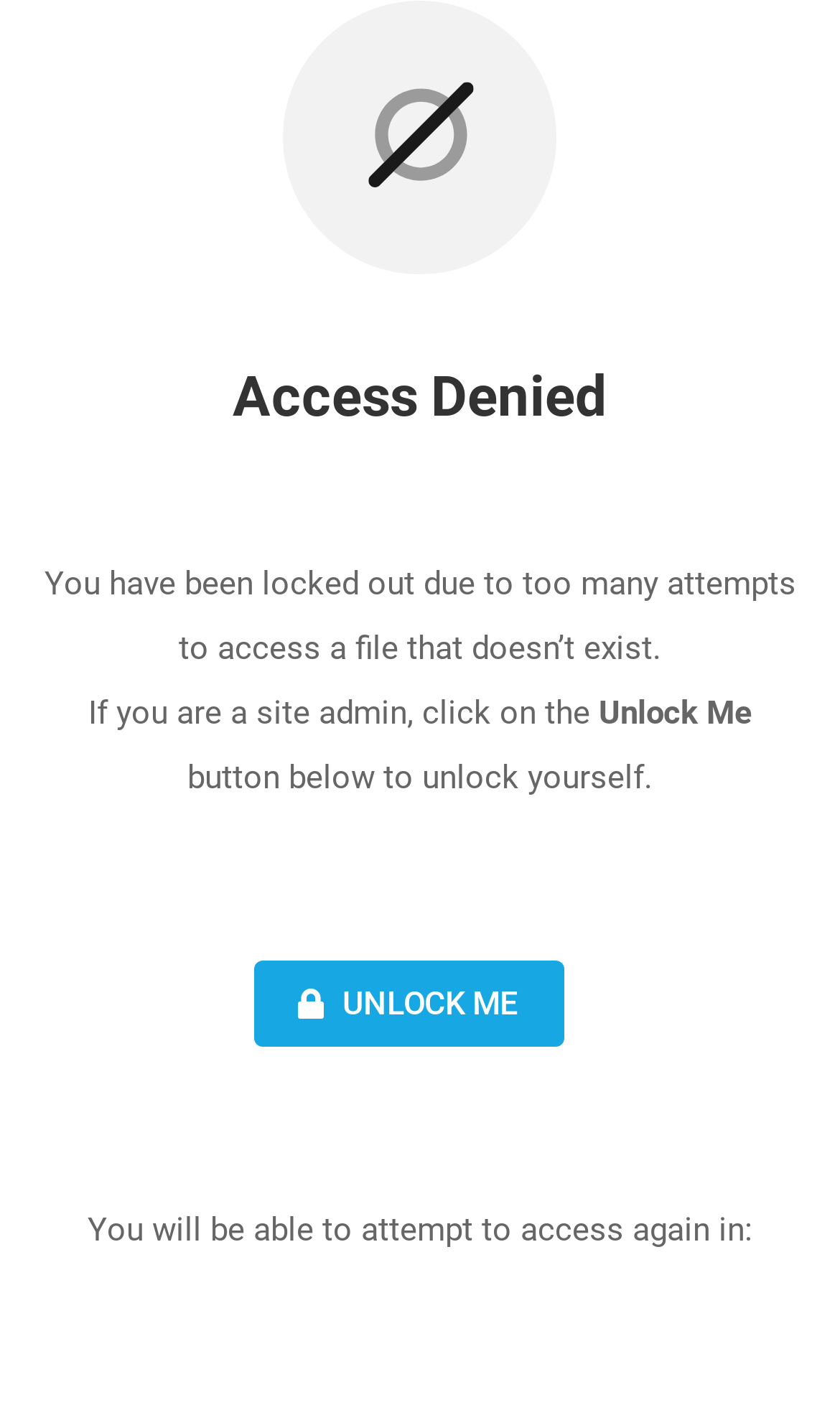Identify the bounding box of the HTML element described here: "Unlock Me". Provide the coordinates as four float numbers between 0 and 1: [left, top, right, bottom].

[0.303, 0.679, 0.671, 0.739]